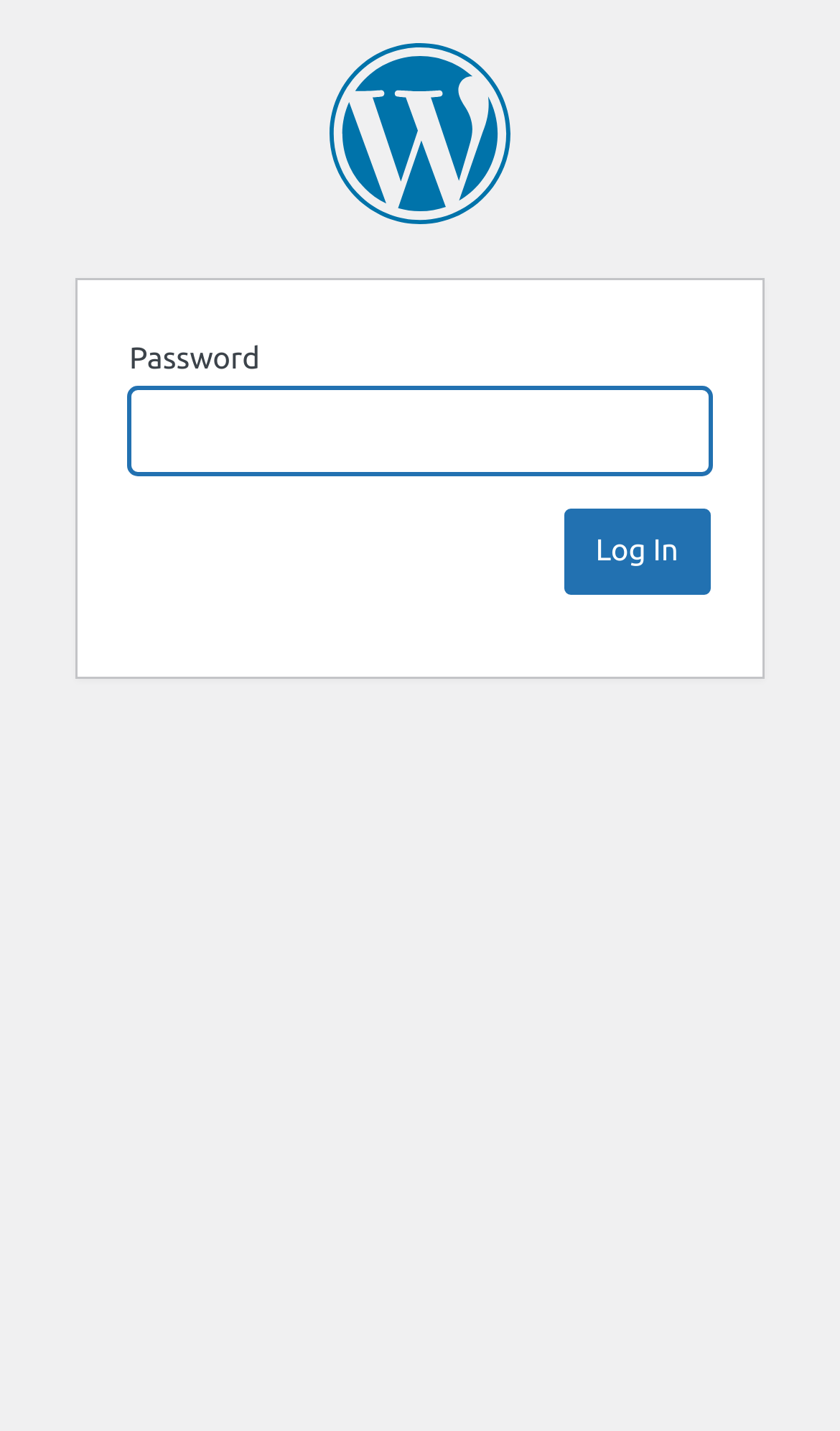Locate the bounding box coordinates of the UI element described by: "name="wp-submit" value="Log In"". Provide the coordinates as four float numbers between 0 and 1, formatted as [left, top, right, bottom].

[0.671, 0.355, 0.846, 0.416]